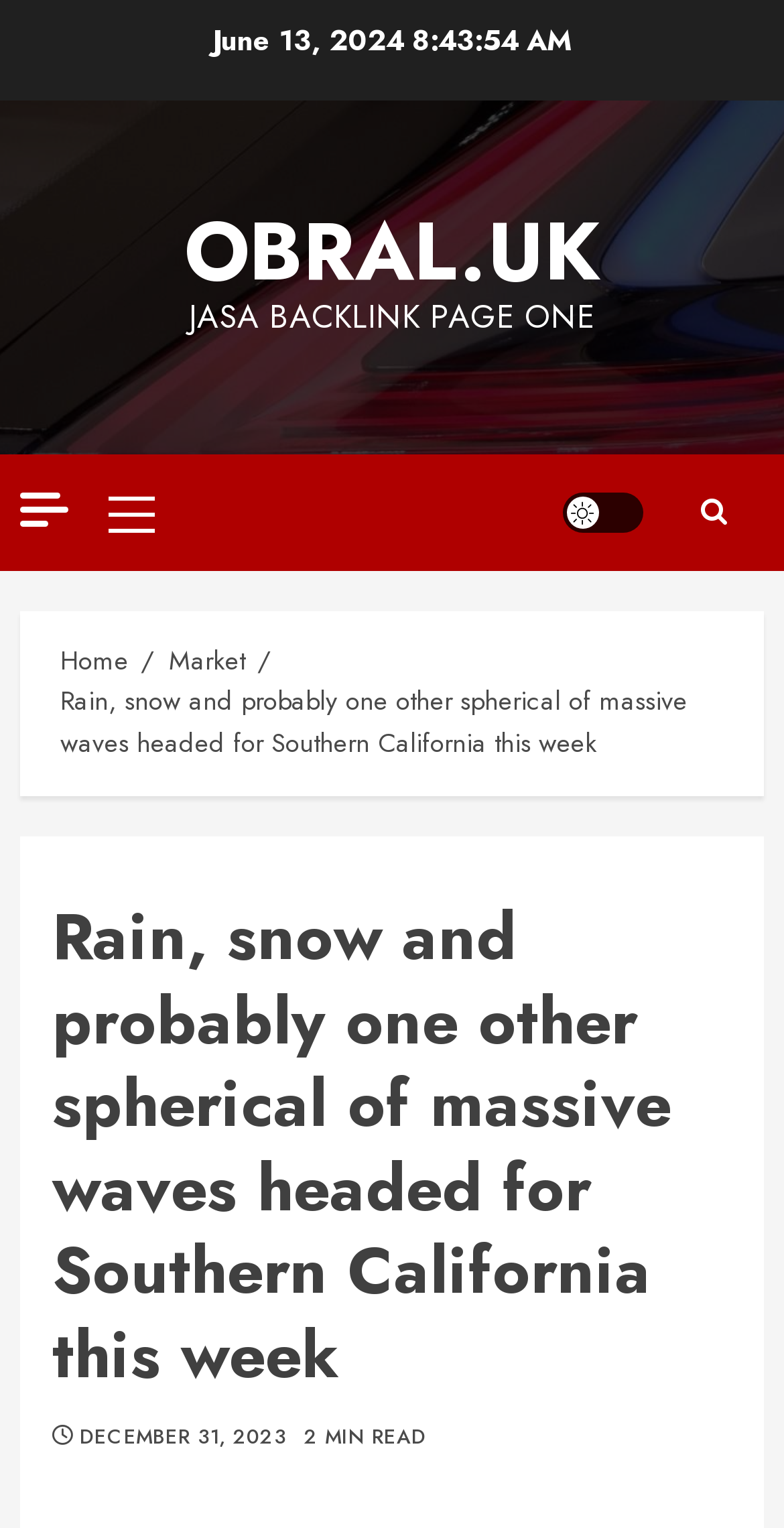Using the element description Market, predict the bounding box coordinates for the UI element. Provide the coordinates in (top-left x, top-left y, bottom-right x, bottom-right y) format with values ranging from 0 to 1.

[0.215, 0.419, 0.313, 0.446]